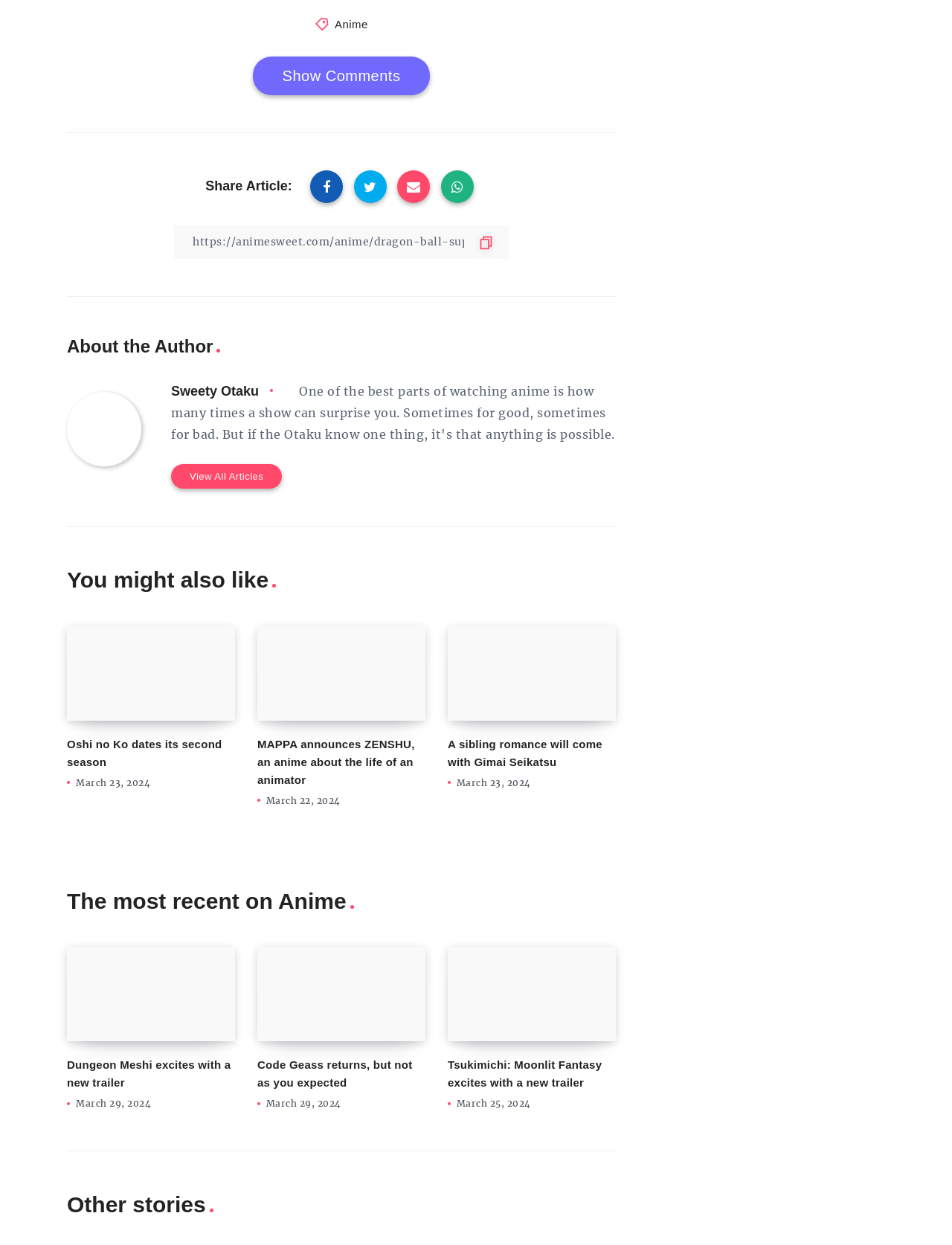Find the bounding box coordinates of the element you need to click on to perform this action: 'View all articles by Sweety Otaku'. The coordinates should be represented by four float values between 0 and 1, in the format [left, top, right, bottom].

[0.18, 0.373, 0.296, 0.393]